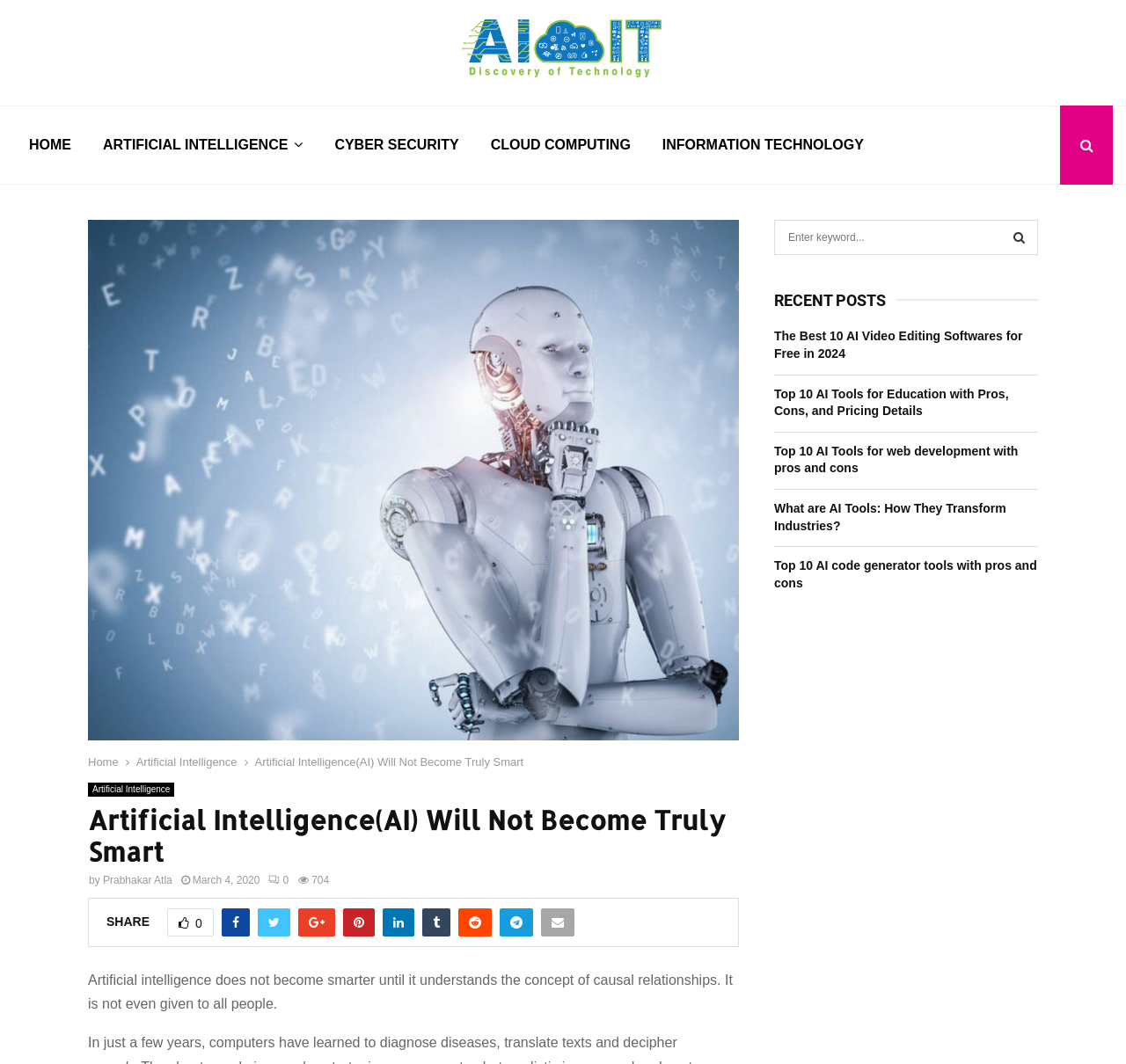Locate the primary heading on the webpage and return its text.

Artificial Intelligence(AI) Will Not Become Truly Smart